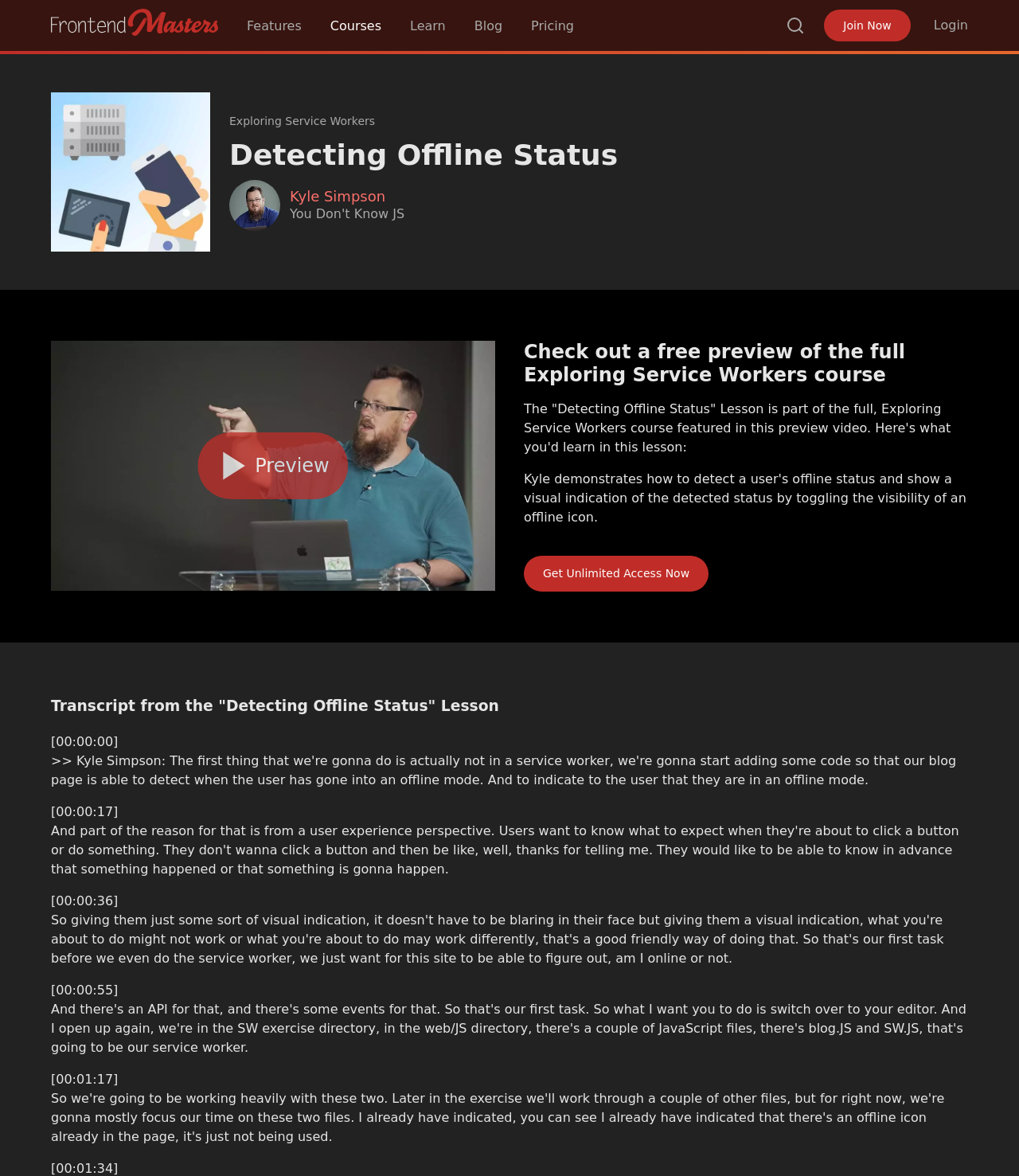How many timestamps are listed in the transcript?
Please give a detailed and elaborate answer to the question based on the image.

The answer can be found by counting the number of timestamps listed in the transcript section of the webpage, which are [00:00:00], [00:00:17], [00:00:36], [00:00:55], and [00:01:17].